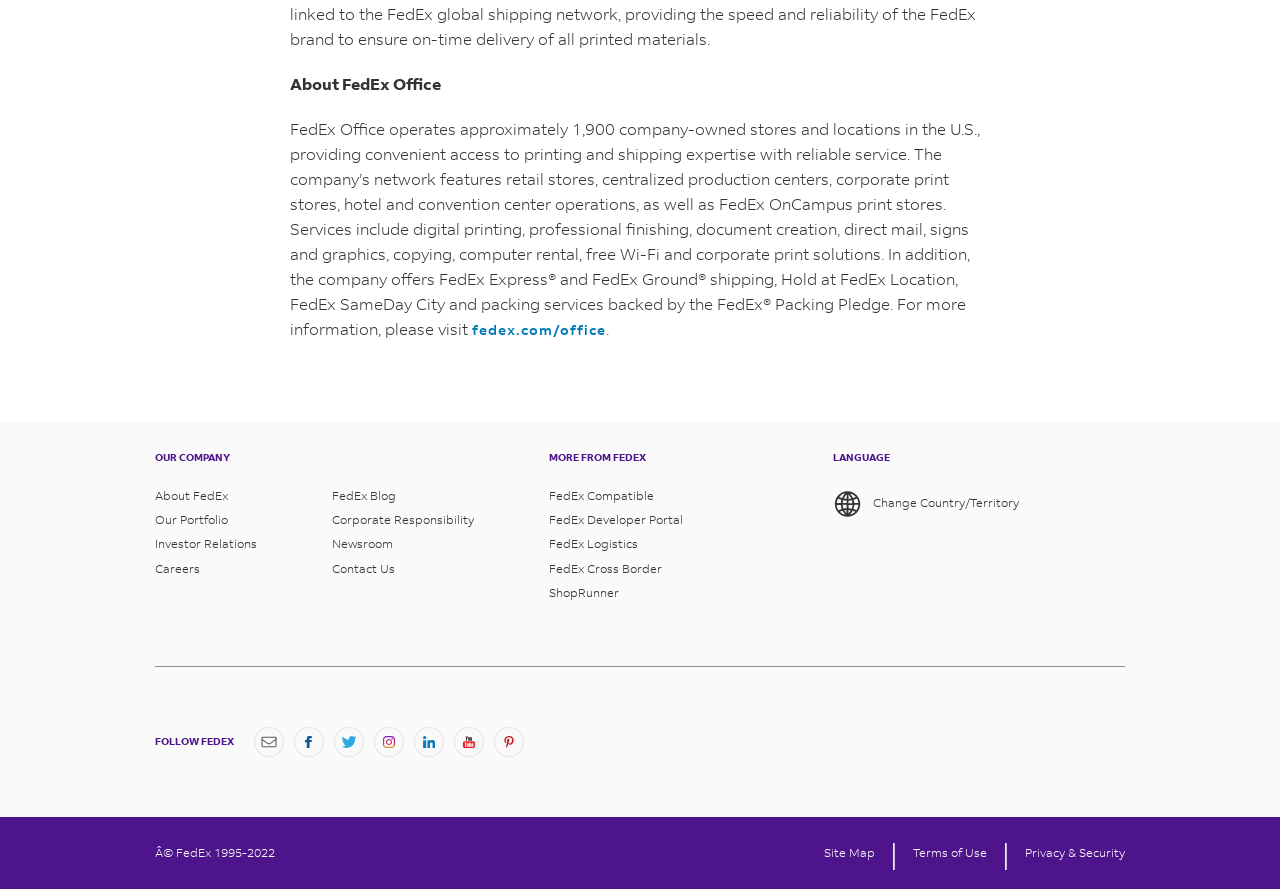Please determine the bounding box coordinates of the element's region to click for the following instruction: "Learn more about FedEx Office".

[0.227, 0.082, 0.345, 0.106]